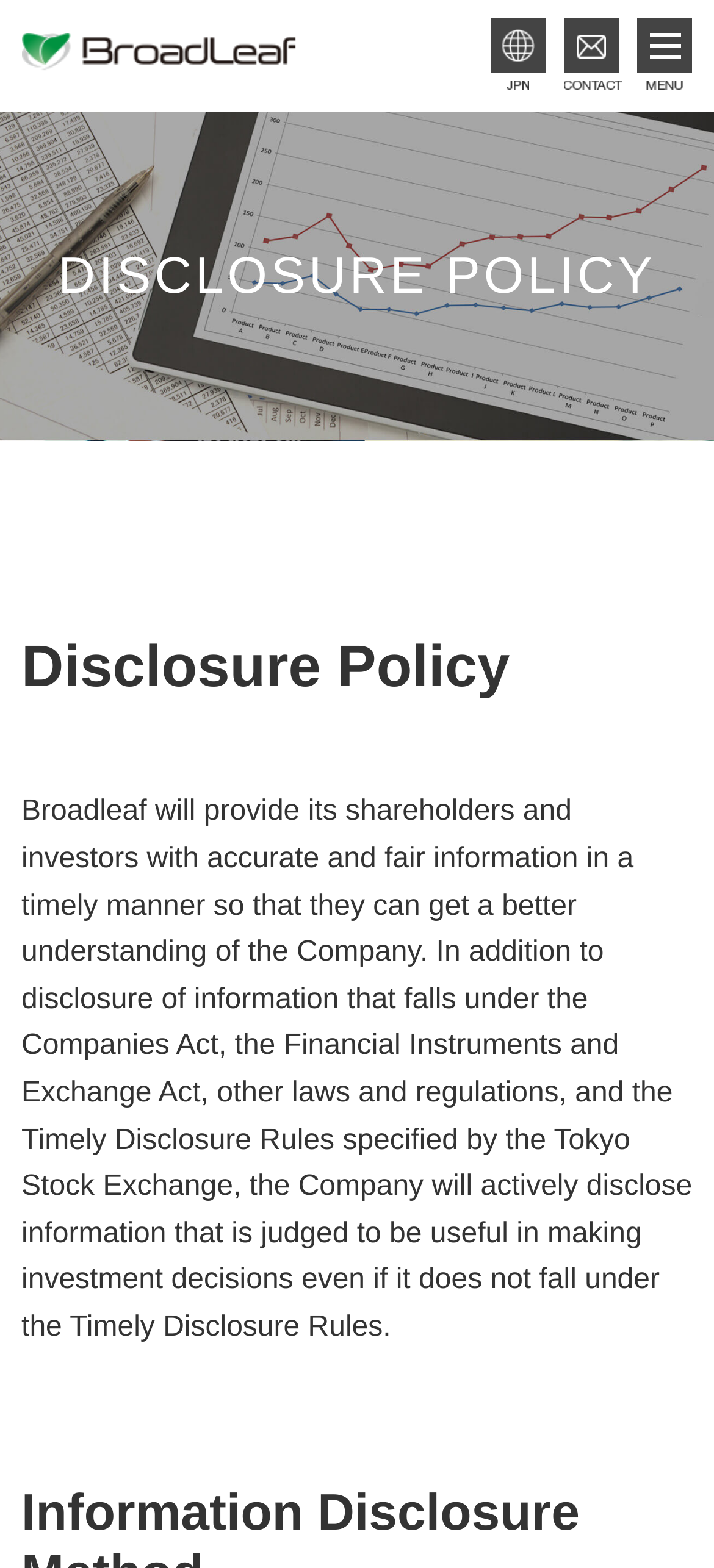What is the company's policy towards shareholders?
Provide an in-depth answer to the question, covering all aspects.

Based on the webpage content, the company, Broadleaf Co., Ltd., has a policy of providing its shareholders and investors with accurate and fair information in a timely manner, which is stated in the paragraph under the 'Disclosure Policy' heading.